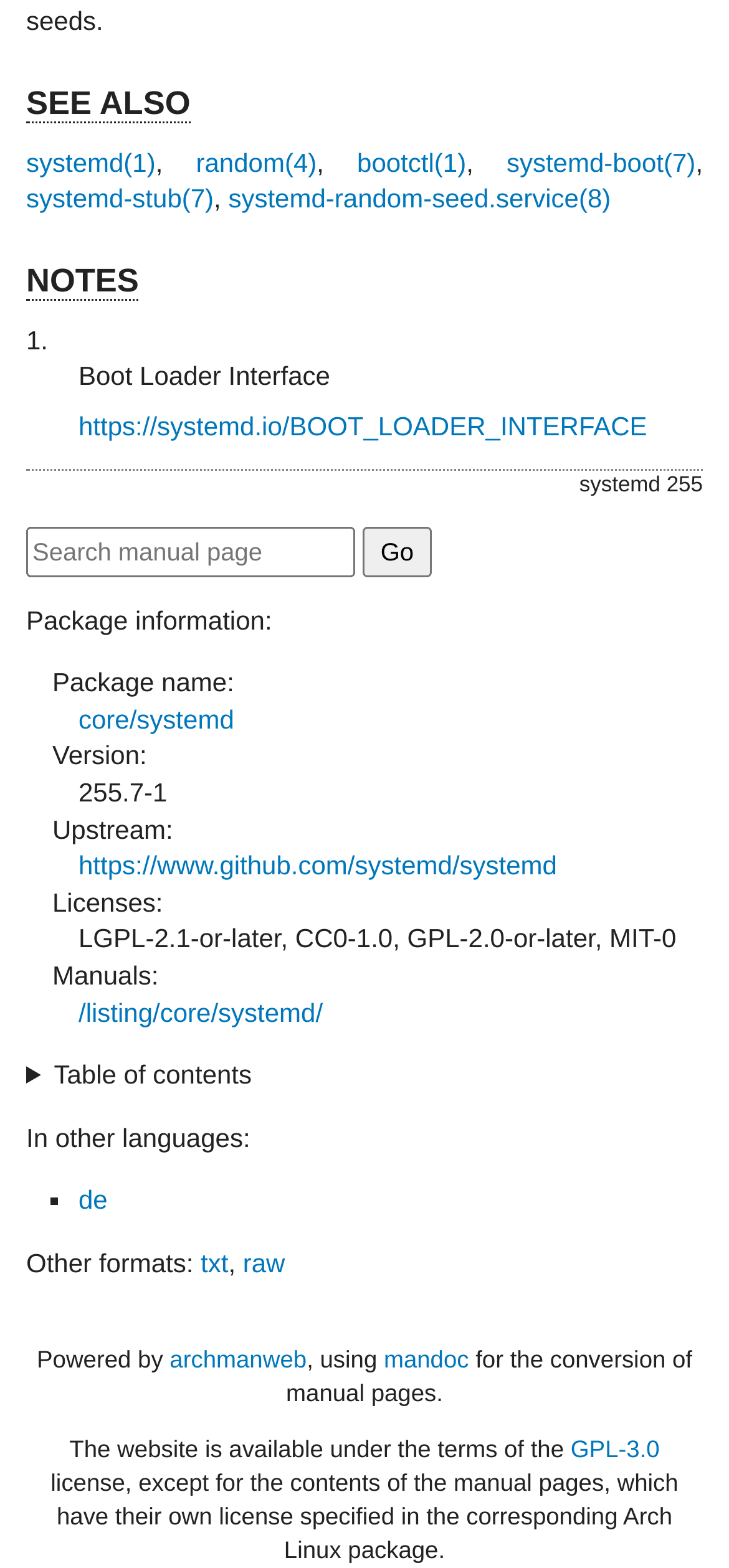Identify the bounding box for the element characterized by the following description: "name="q" placeholder="Search manual page"".

[0.036, 0.336, 0.486, 0.368]